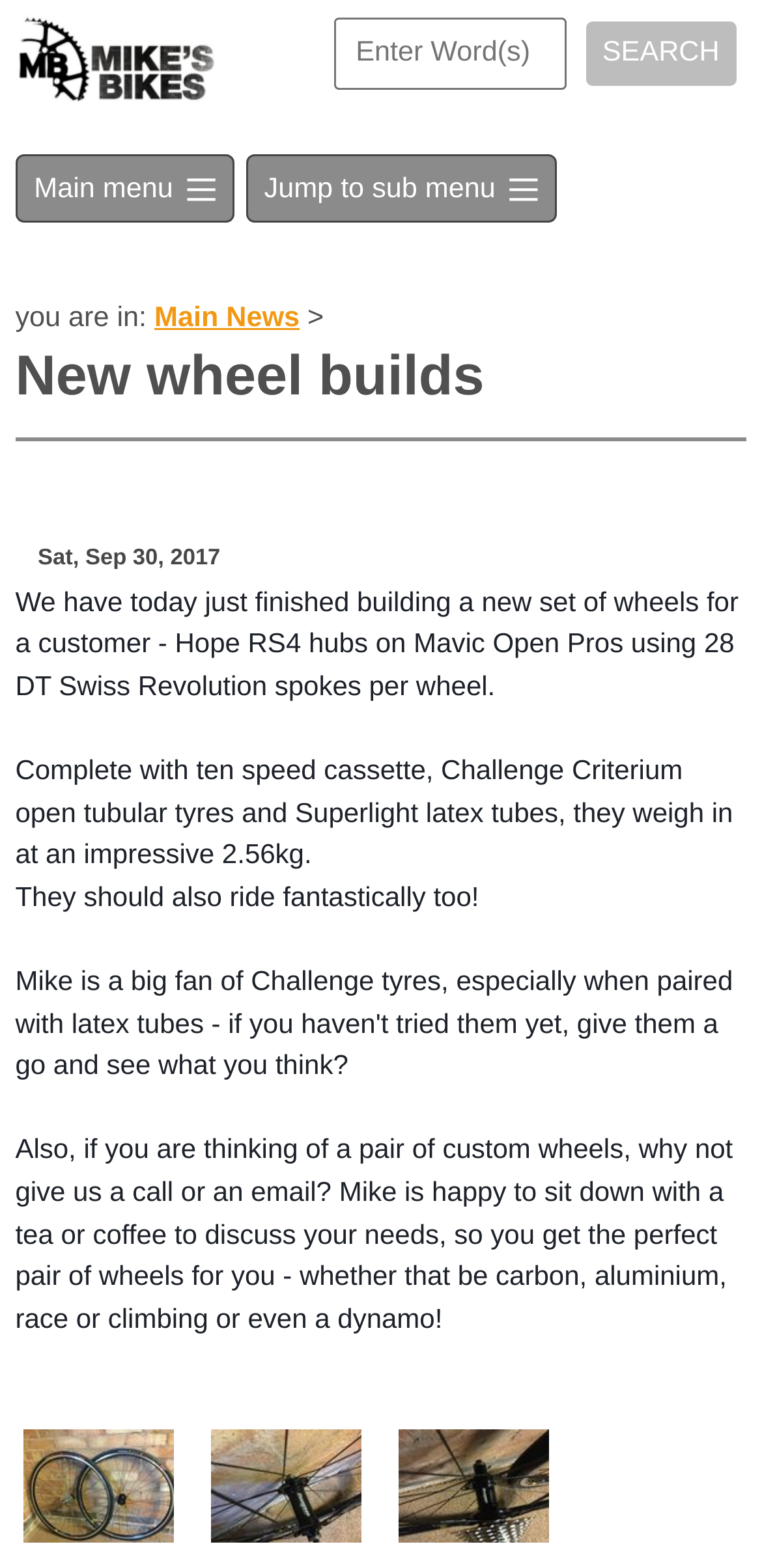Given the description "Autonomous Self Driving", provide the bounding box coordinates of the corresponding UI element.

None